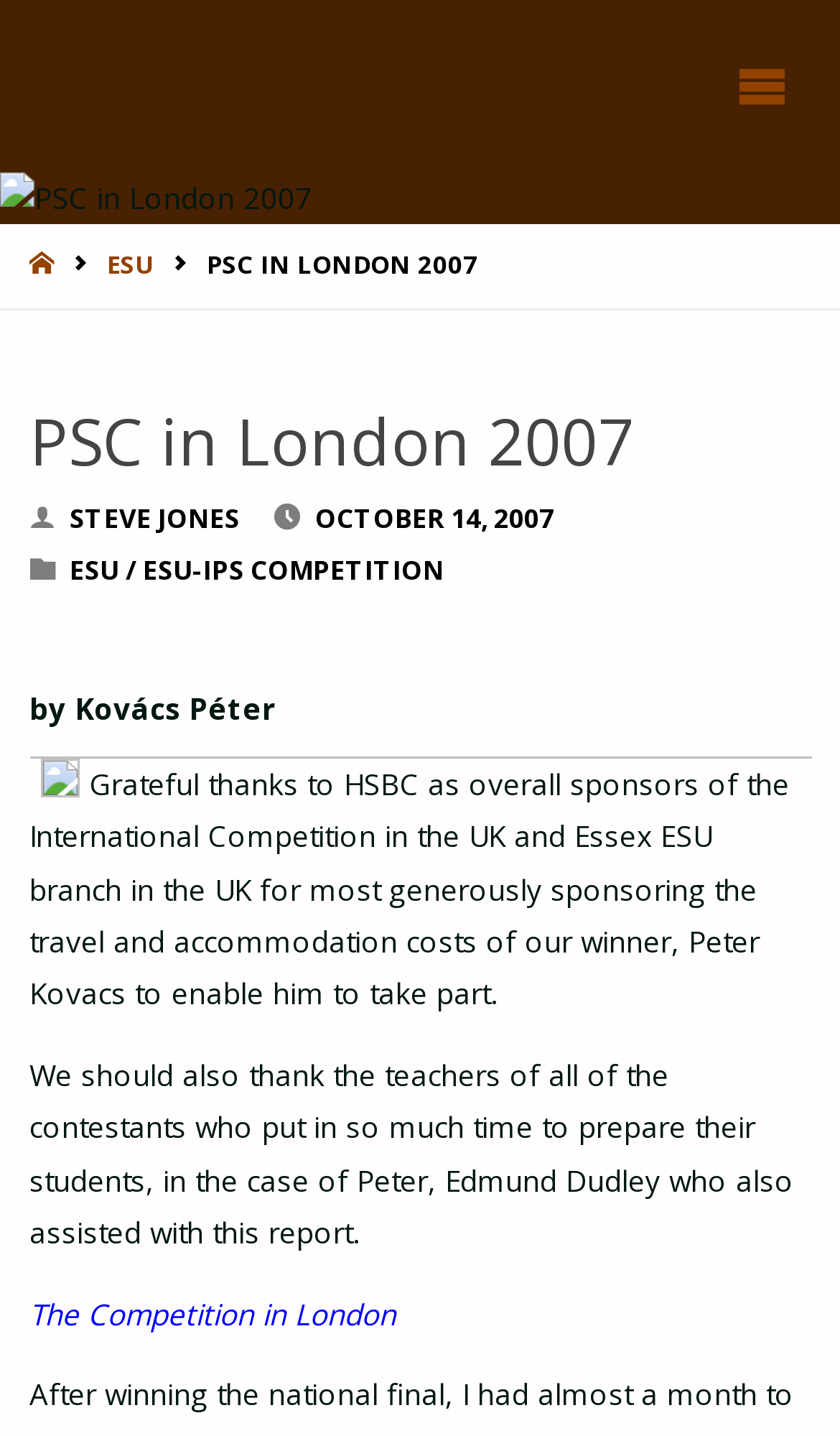Who sponsored the travel and accommodation costs of the winner?
Please answer the question as detailed as possible.

I found the sponsor's name by reading the paragraph that mentions the winner's travel and accommodation costs, where it says 'Essex ESU branch' sponsored them.